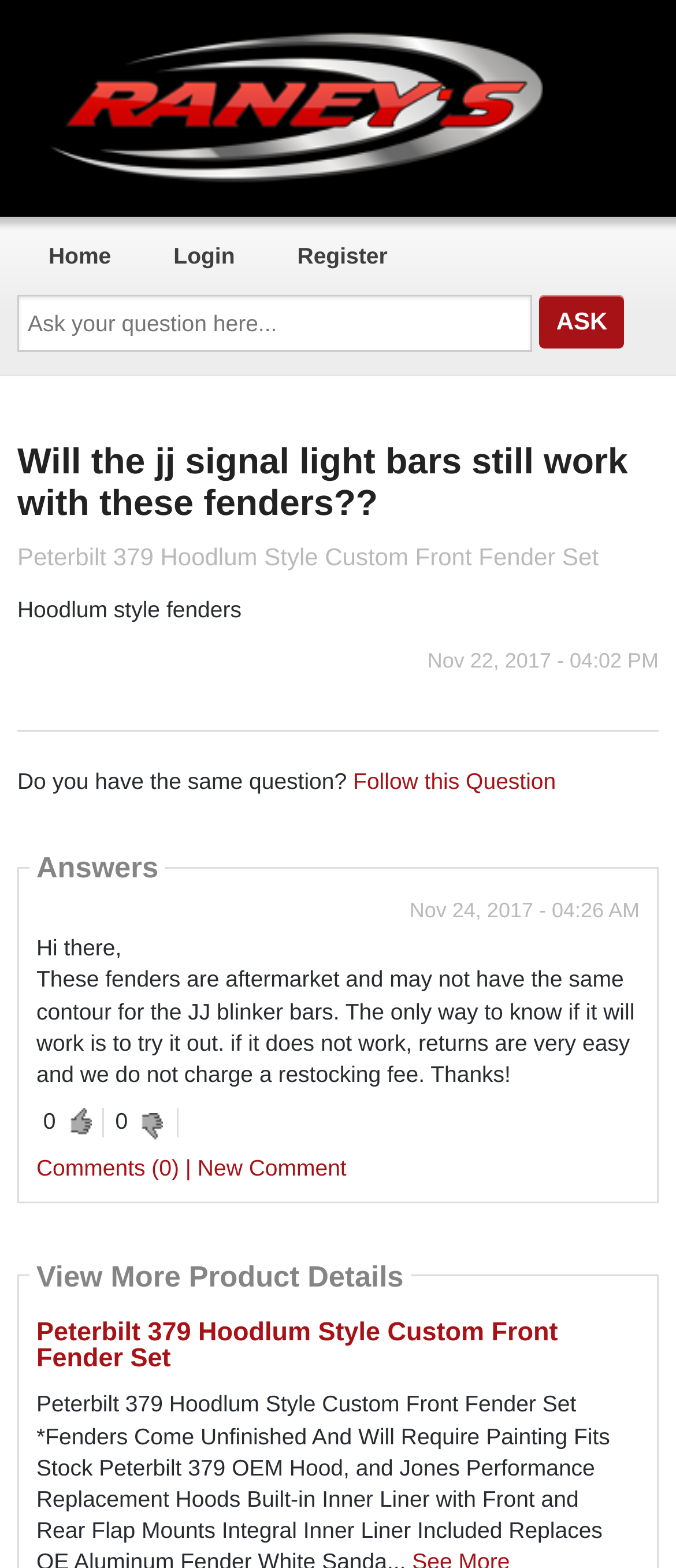Please identify the bounding box coordinates of the element that needs to be clicked to execute the following command: "Click on the 'Register' link". Provide the bounding box using four float numbers between 0 and 1, formatted as [left, top, right, bottom].

[0.419, 0.138, 0.594, 0.188]